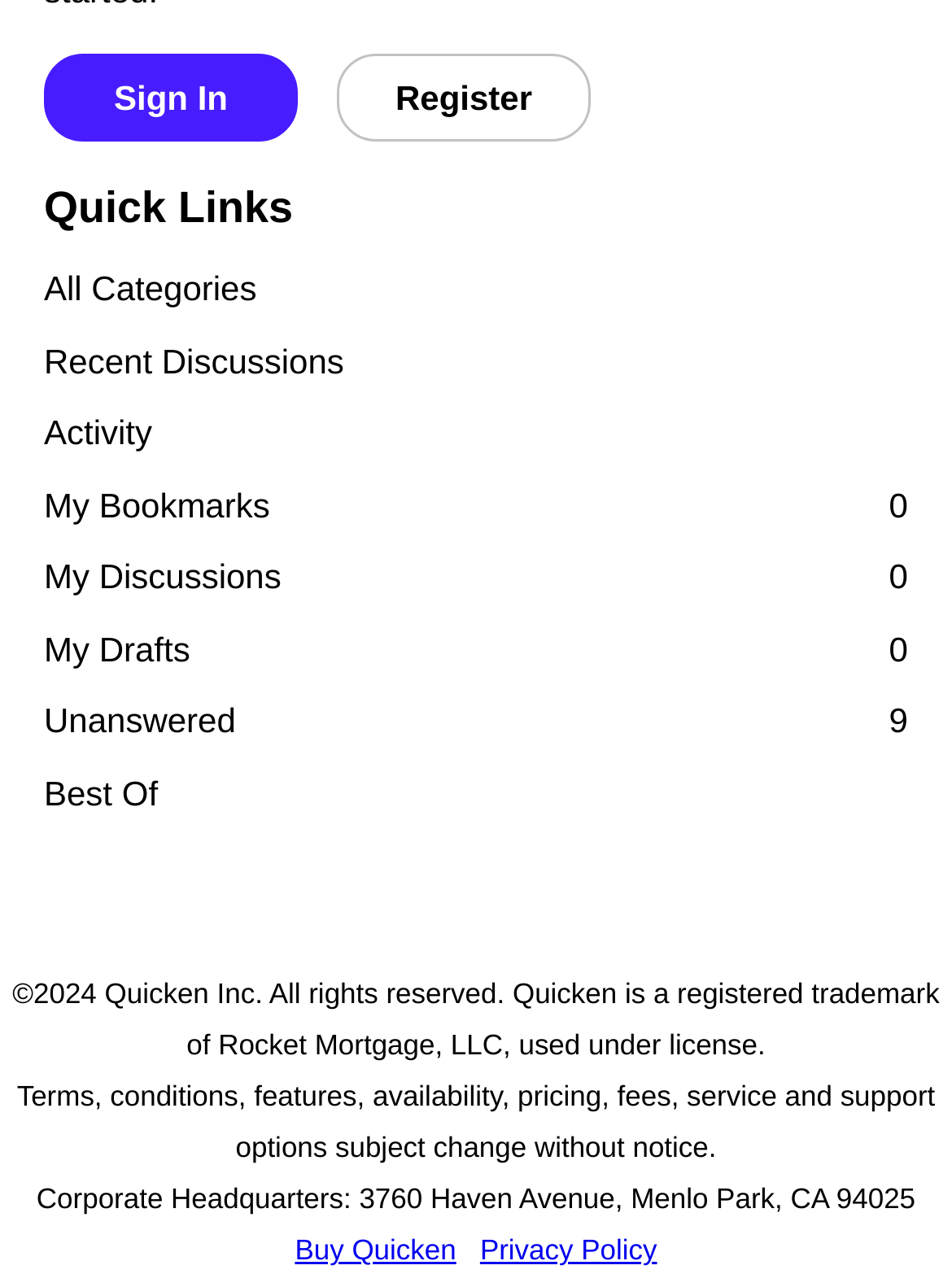Carefully examine the image and provide an in-depth answer to the question: What is the link at the bottom right corner?

The link at the bottom right corner is 'Privacy Policy', which is indicated by the link element with the text 'Privacy Policy' and bounding box coordinates [0.504, 0.97, 0.69, 0.995].